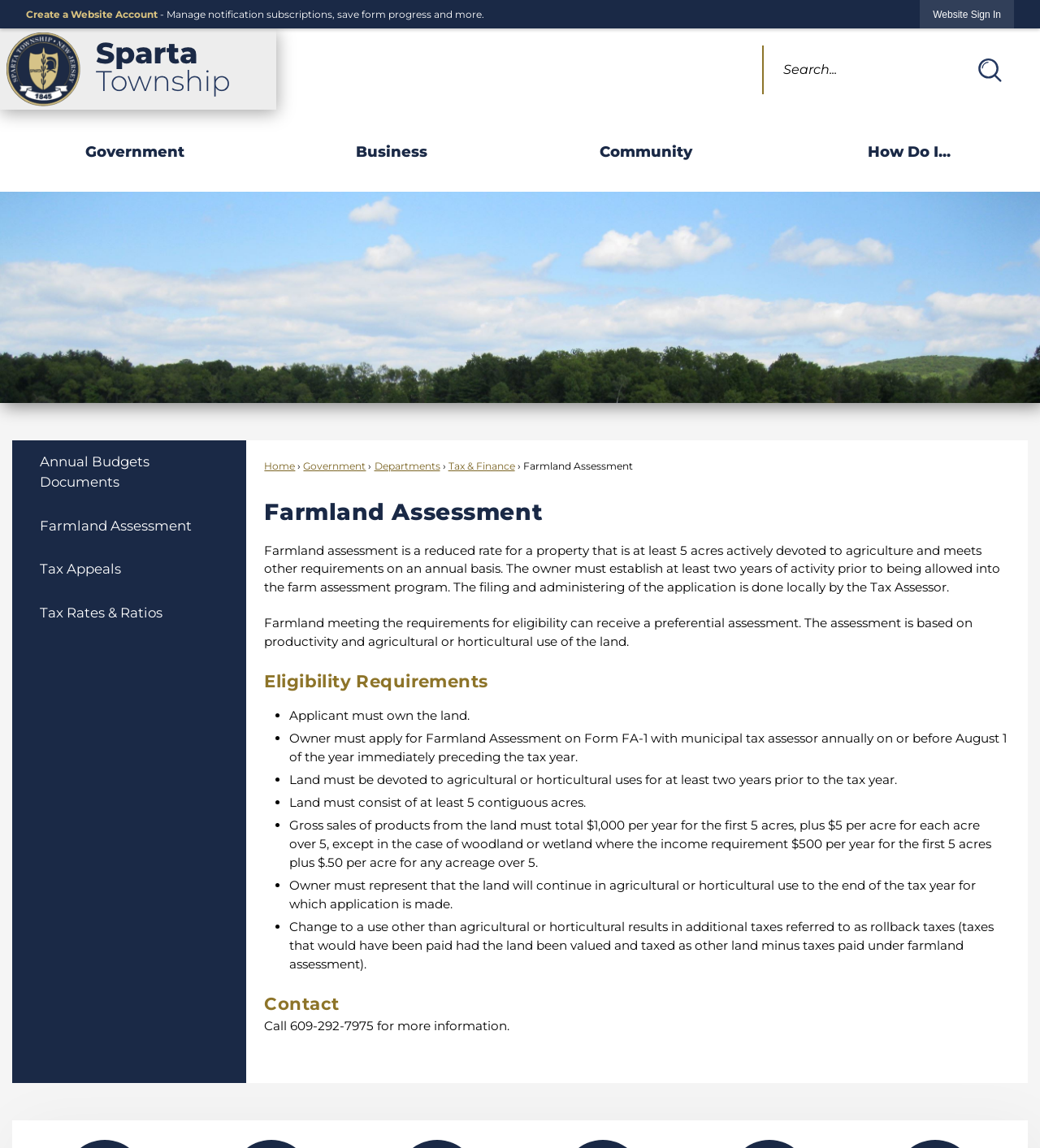Can you pinpoint the bounding box coordinates for the clickable element required for this instruction: "Create a Website Account"? The coordinates should be four float numbers between 0 and 1, i.e., [left, top, right, bottom].

[0.025, 0.007, 0.152, 0.018]